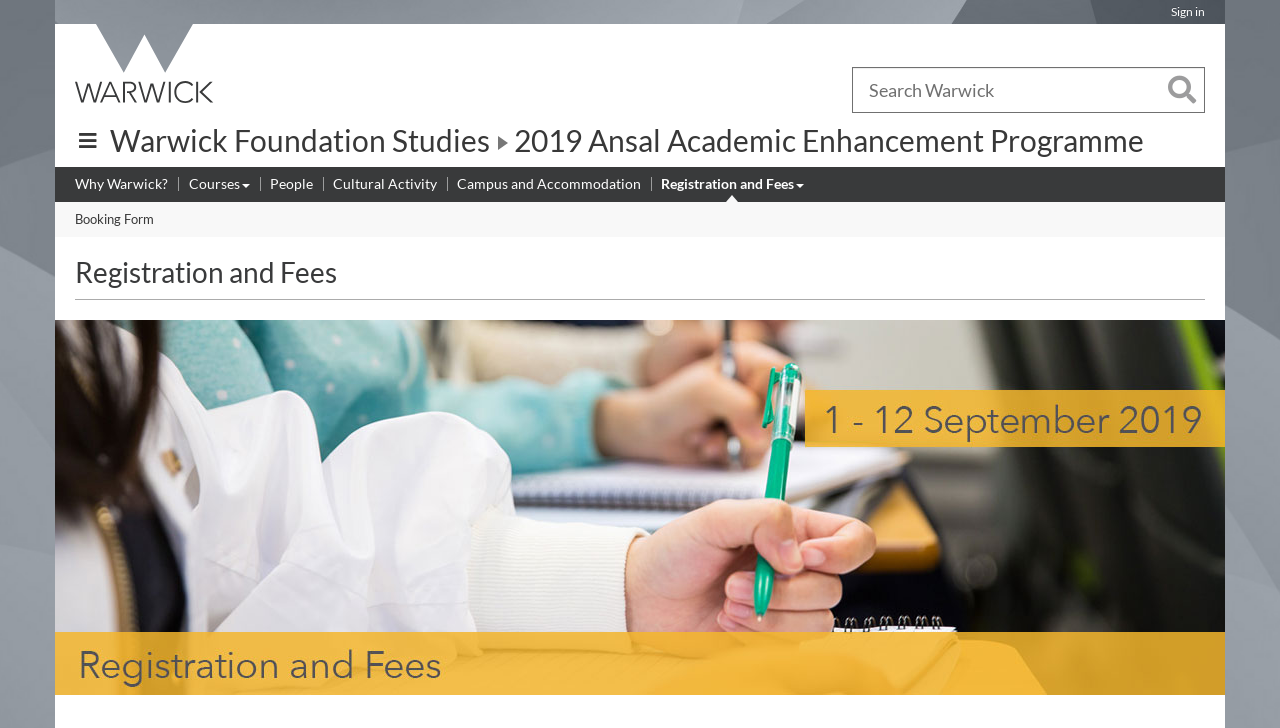Detail the webpage's structure and highlights in your description.

The webpage is about "Registration and Fees" and appears to be a part of the University of Warwick's website. At the top, there is a utility bar with a "Sign in" link on the right side. Below it, there is a link to the University of Warwick homepage, accompanied by an image of the university's logo.

On the left side, there is a navigation menu with links to various sections of the website, including "Study", "Research", "Business", "Alumni", "News", and "Engagement". Next to it, there is a search bar with a combobox and a "Search" button.

The main content of the page is divided into two sections. The first section has a heading that reads "Warwick Foundation Studies 2019 Ansal Academic Enhancement Programme" and contains two links: "Warwick Foundation Studies" and "2019 Ansal Academic Enhancement Programme". 

The second section has a primary navigation menu with links to "Why Warwick?", "Courses", "People", "Cultural Activity", "Campus and Accommodation", and "Registration and Fees". Each of these links has a submenu that can be accessed by clicking on the corresponding button.

Below the primary navigation menu, there is a tertiary navigation menu with a link to a "Booking Form". Above the tertiary navigation menu, there is a header with a heading that reads "Registration and Fees". 

At the bottom of the page, there is a large image that appears to be related to payment and visa information for Ansal Summer School.